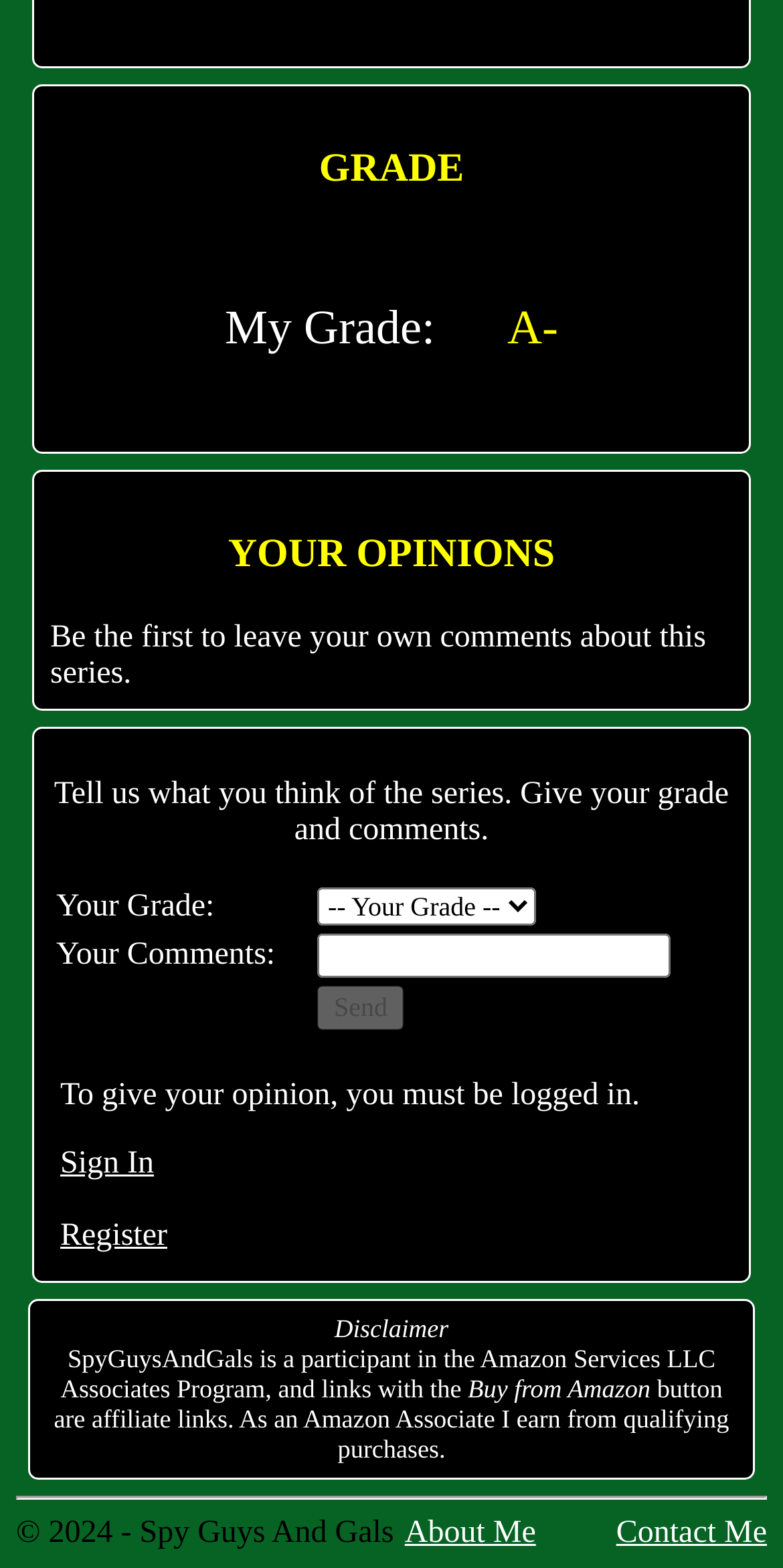Provide a brief response in the form of a single word or phrase:
What is required to give an opinion?

Login